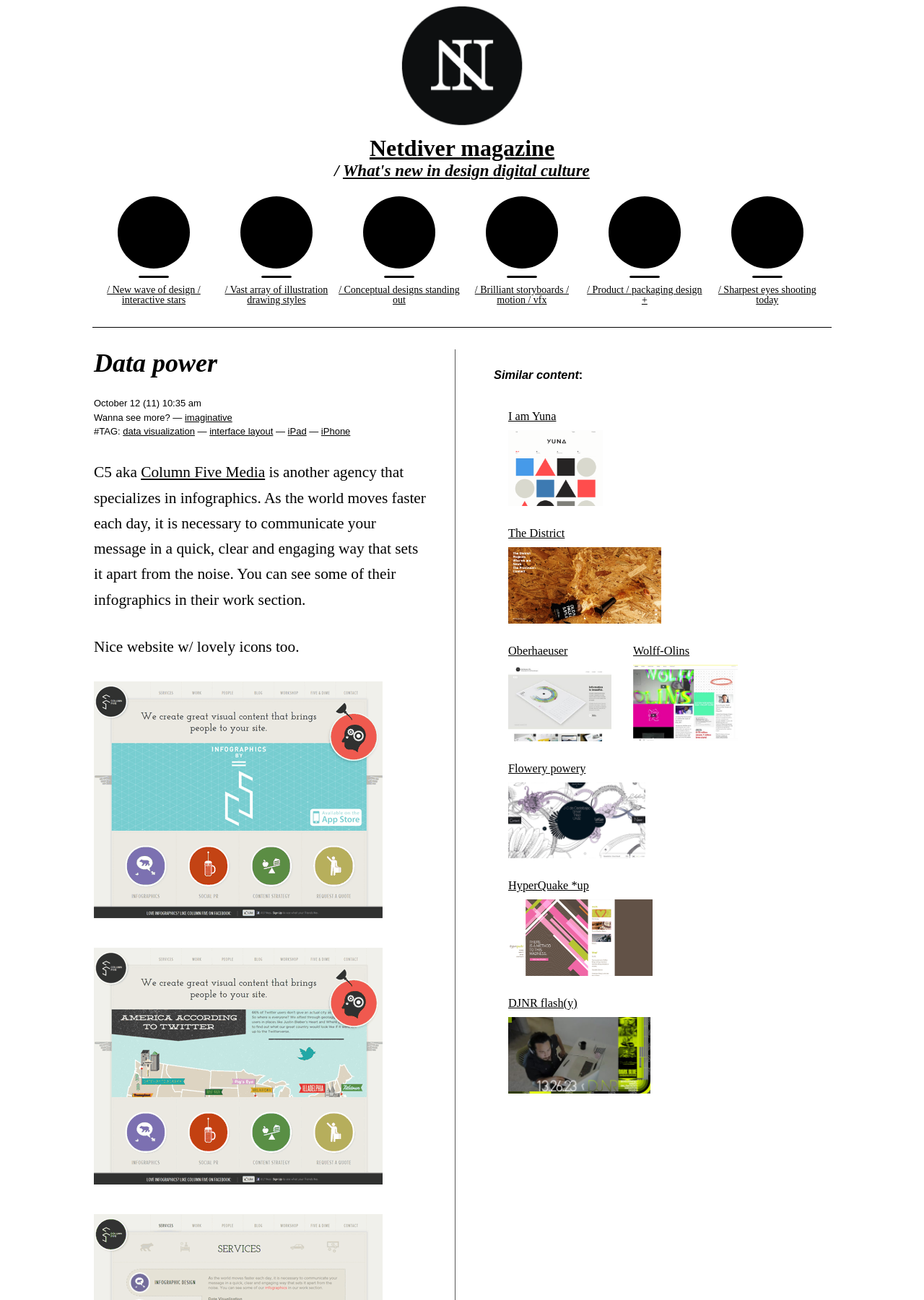Please provide a short answer using a single word or phrase for the question:
What is the name of the agency mentioned in the article?

Column Five Media